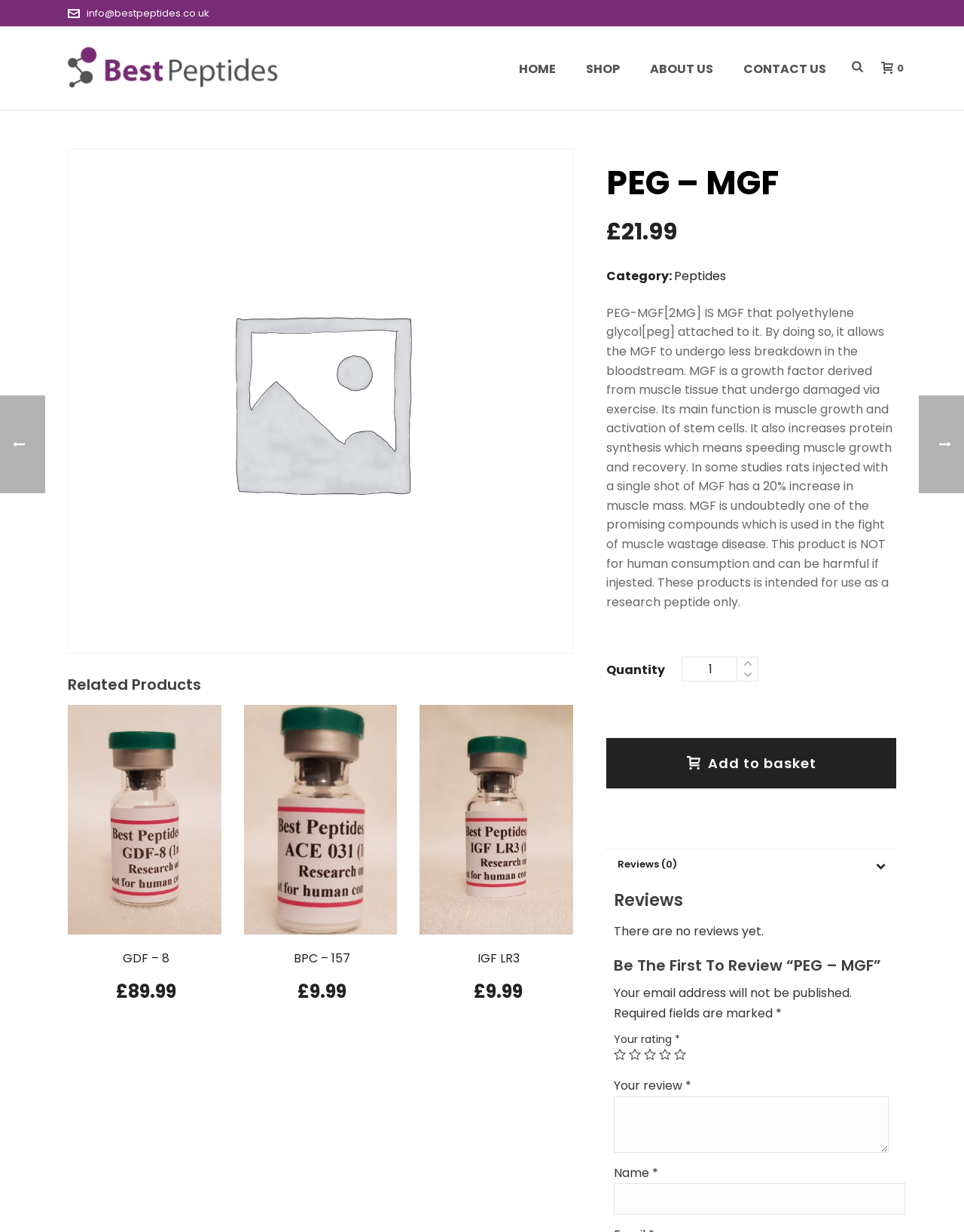Provide a one-word or brief phrase answer to the question:
What is the purpose of the spinbutton?

To select quantity